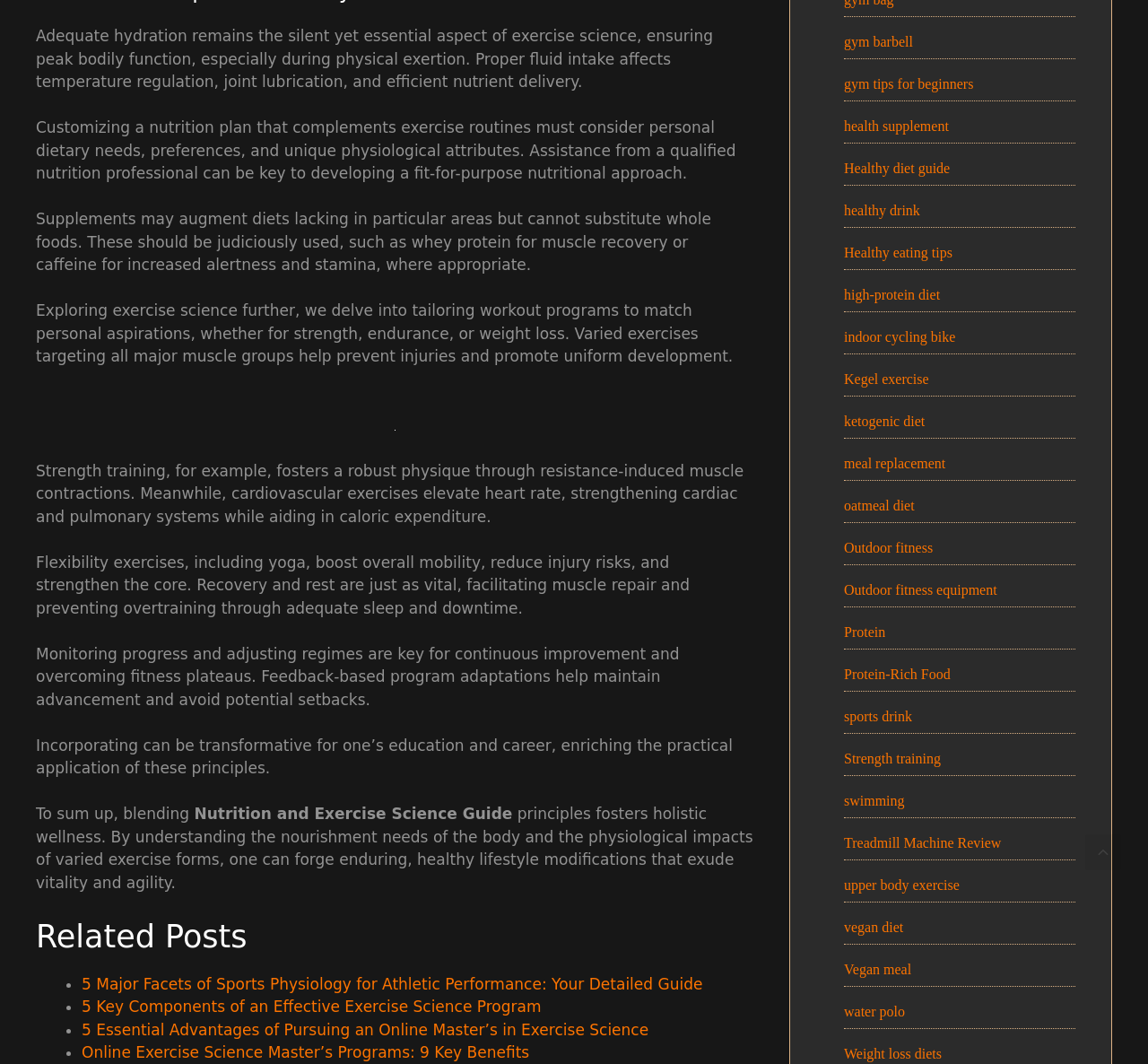Identify the bounding box for the given UI element using the description provided. Coordinates should be in the format (top-left x, top-left y, bottom-right x, bottom-right y) and must be between 0 and 1. Here is the description: Protein

[0.735, 0.586, 0.771, 0.601]